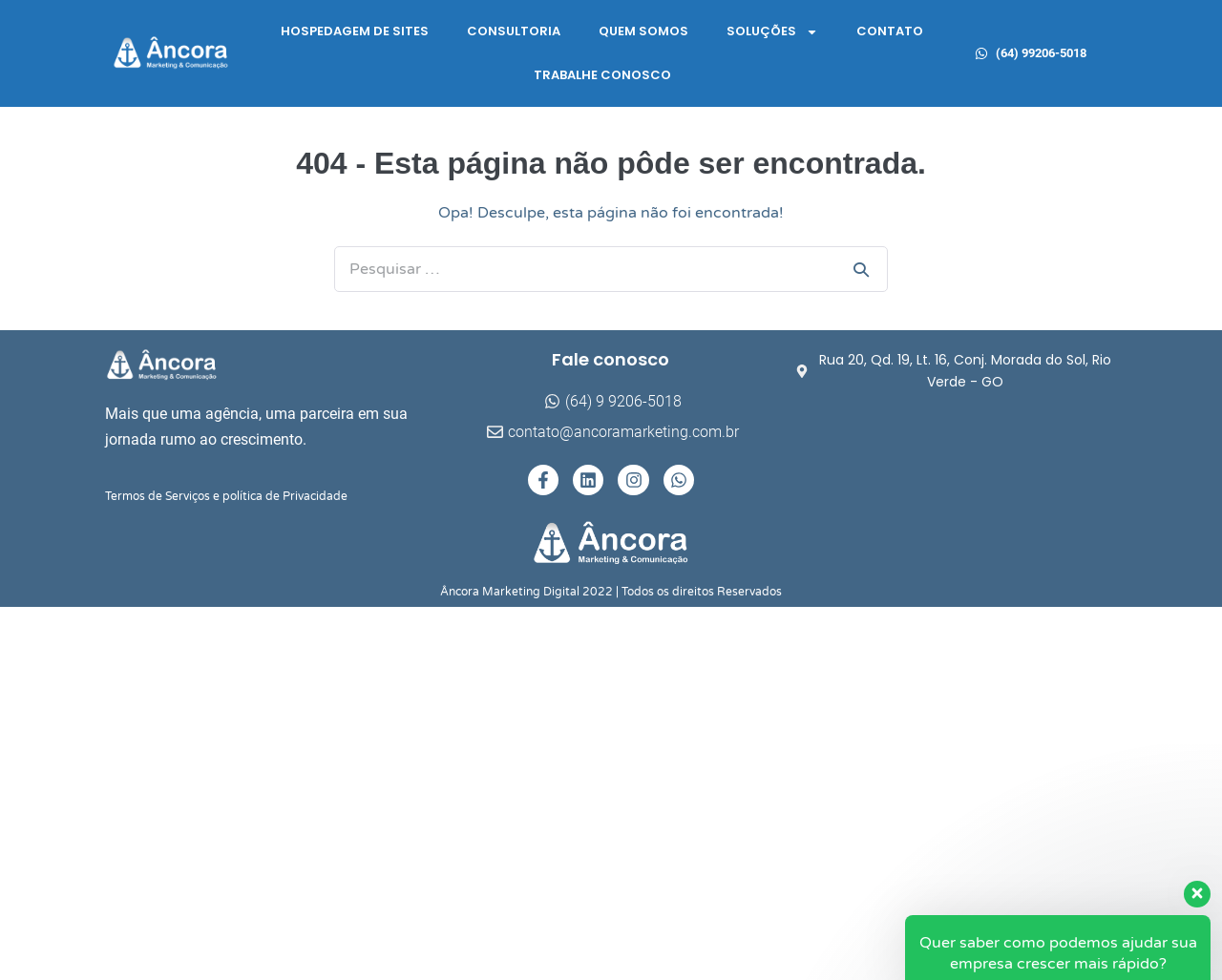Identify the bounding box coordinates for the region of the element that should be clicked to carry out the instruction: "Search for something". The bounding box coordinates should be four float numbers between 0 and 1, i.e., [left, top, right, bottom].

[0.273, 0.251, 0.727, 0.298]